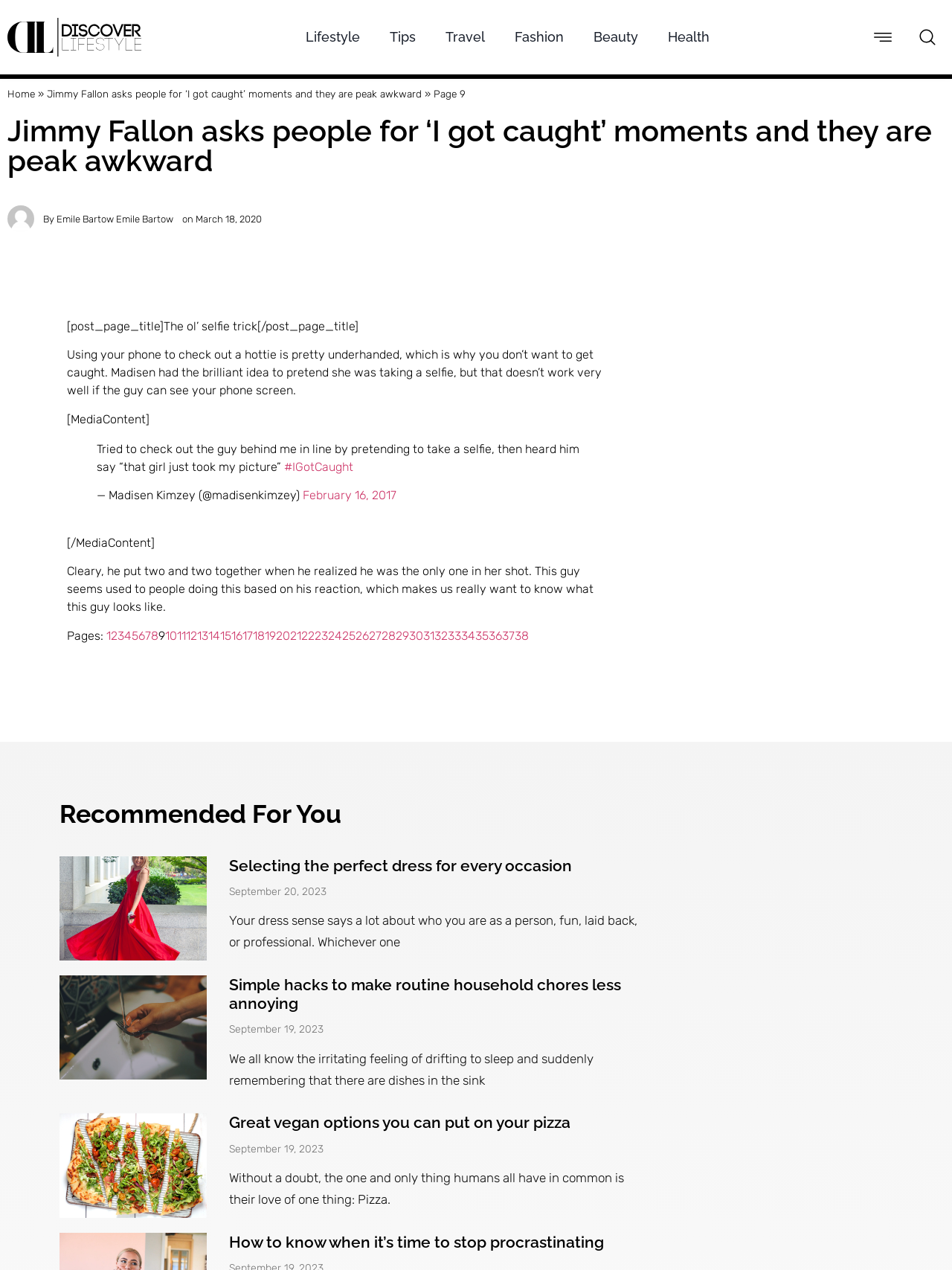Please extract the webpage's main title and generate its text content.

Jimmy Fallon asks people for ‘I got caught’ moments and they are peak awkward